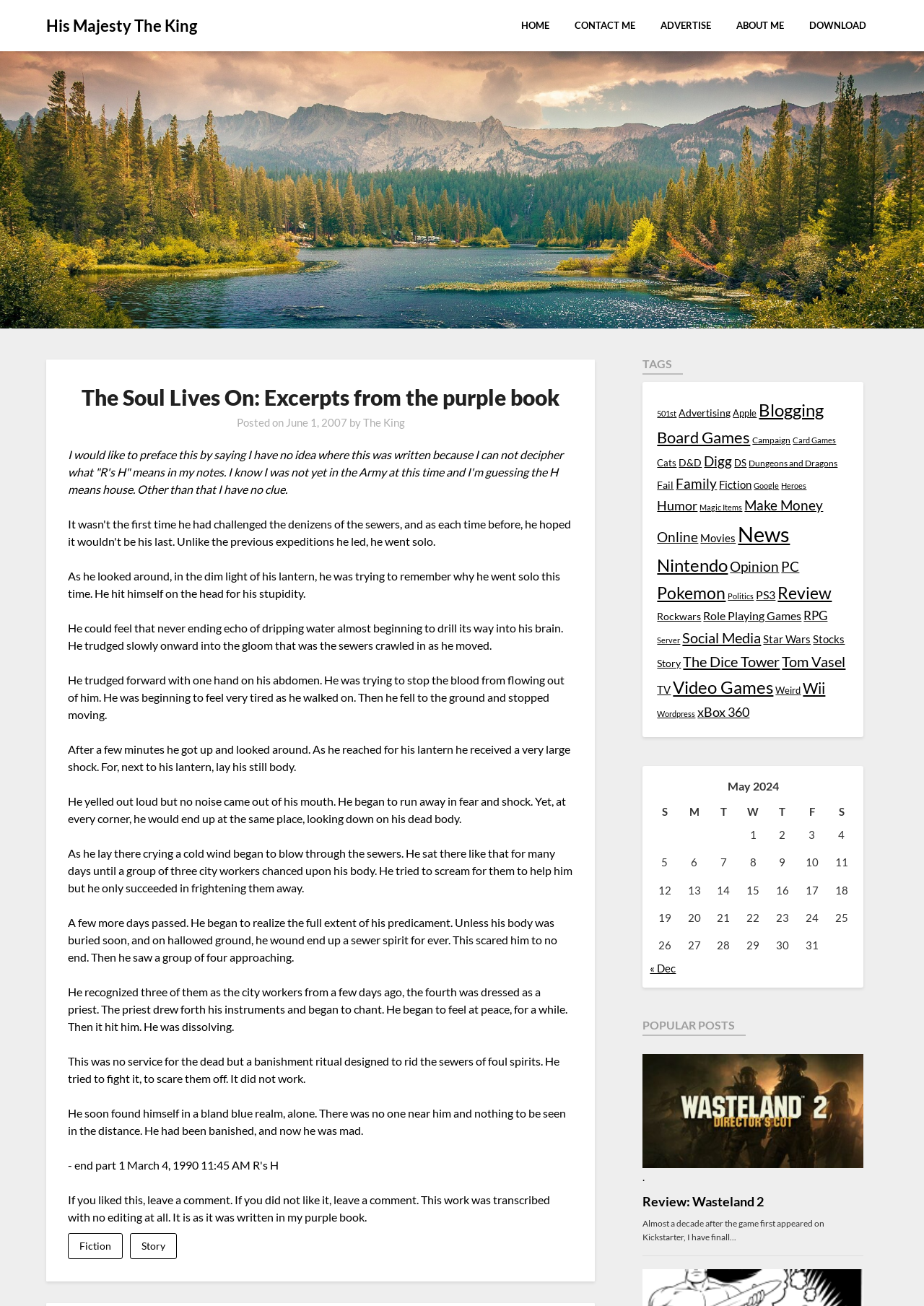Locate the headline of the webpage and generate its content.

The Soul Lives On: Excerpts from the purple book